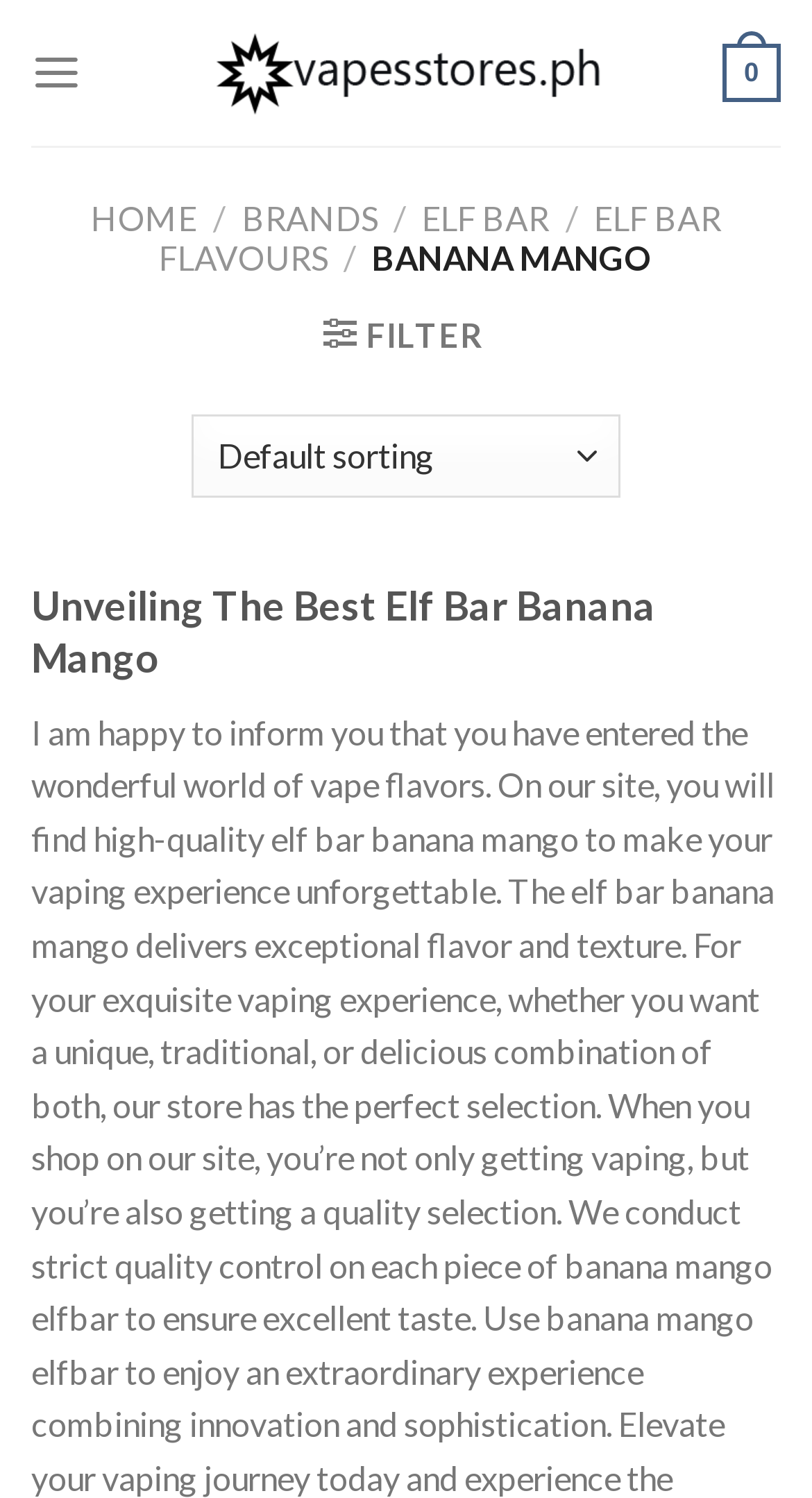Determine the bounding box coordinates for the HTML element mentioned in the following description: "Advocates & Solicitors". The coordinates should be a list of four floats ranging from 0 to 1, represented as [left, top, right, bottom].

None